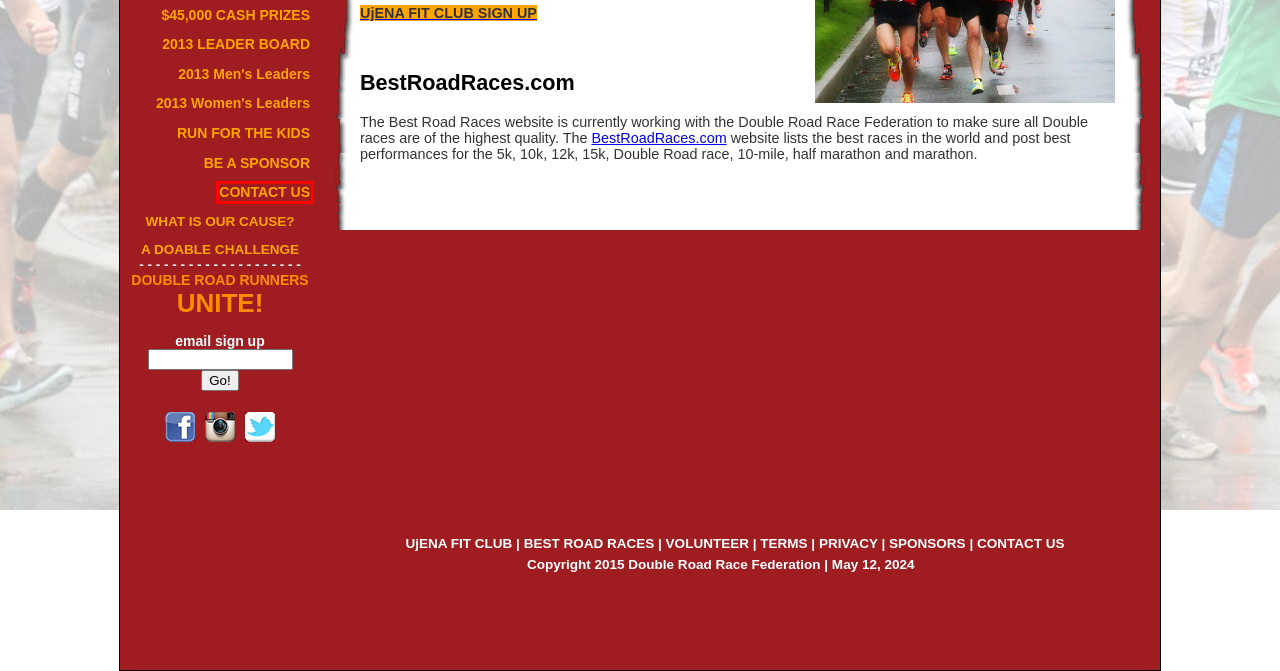Review the screenshot of a webpage which includes a red bounding box around an element. Select the description that best fits the new webpage once the element in the bounding box is clicked. Here are the candidates:
A. Double Running - Double Road Race
B. Sponsors - p1 - Double Racing - Double 15K, 8K, 5K Run/Walk
C. Leaderboard - p2 - Double Racing - Double 15K, 8K, 5K Run/Walk
D. Awards Prize Money - Double Racing - Double 15K, 8K, 5K Run/Walk
E. Run For The Kids - JustRun! - Double Racing -Double 15K, 8K, 5K Run/Walk
F. Leaderboard - p3 - Double 15K, 8K, 5K Run/Walk
G. World Best Races - My BEST Runs - Following the World's Best Races
H. Contact DRRF - Double Racing - Double 15K, 8K, 5K Run/Walk

H